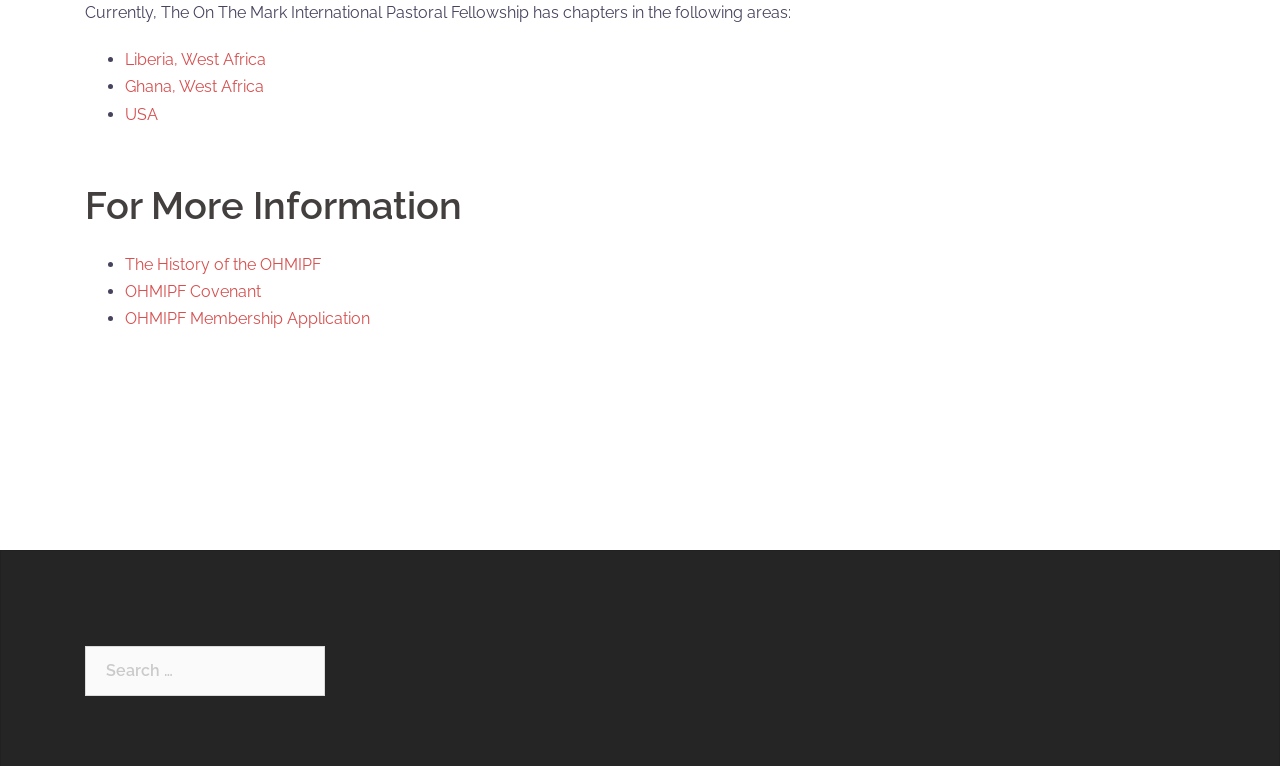Answer the following inquiry with a single word or phrase:
How many links are listed under 'For More Information'?

3